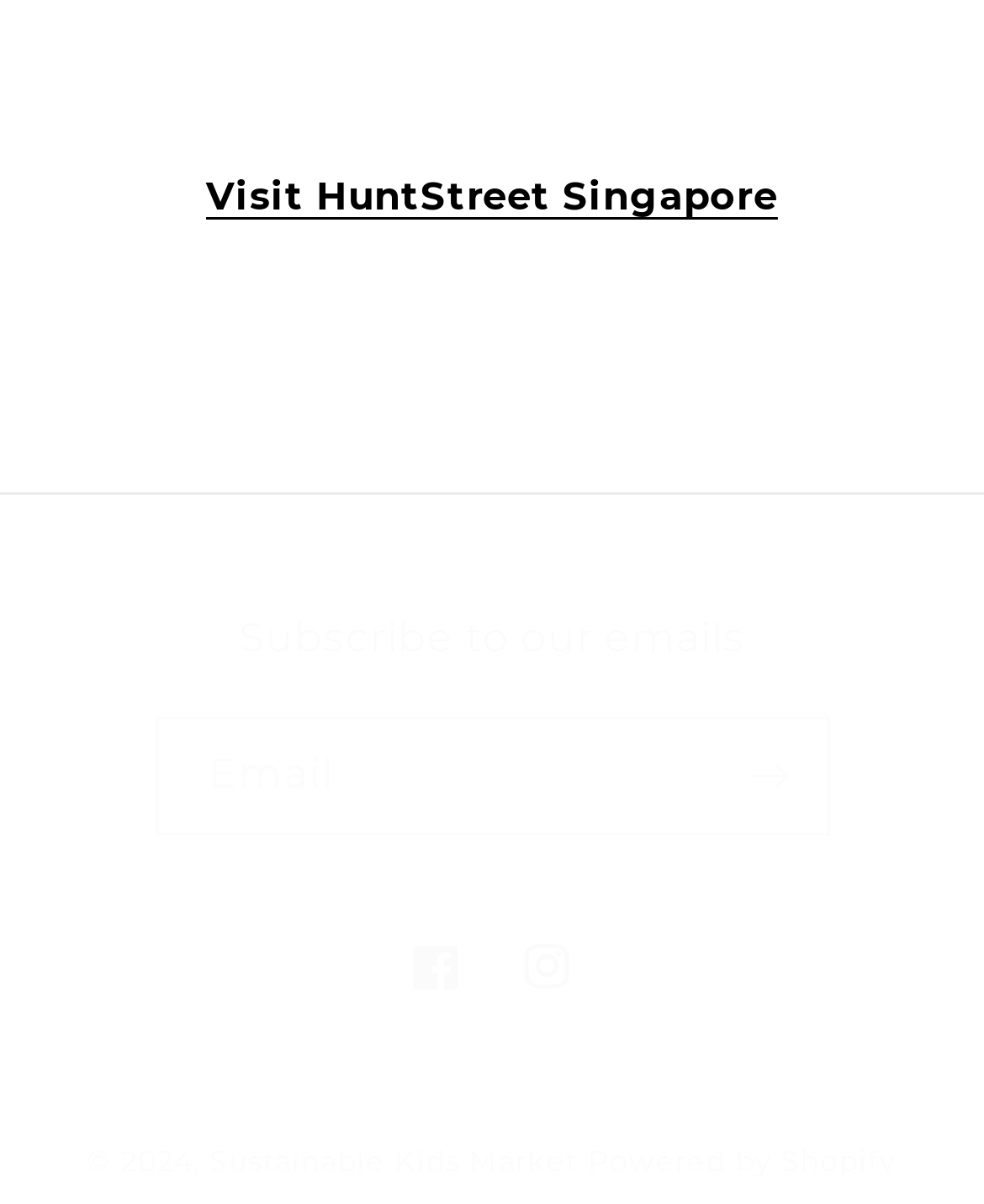Determine the bounding box coordinates for the HTML element described here: "Instagram".

[0.5, 0.757, 0.613, 0.849]